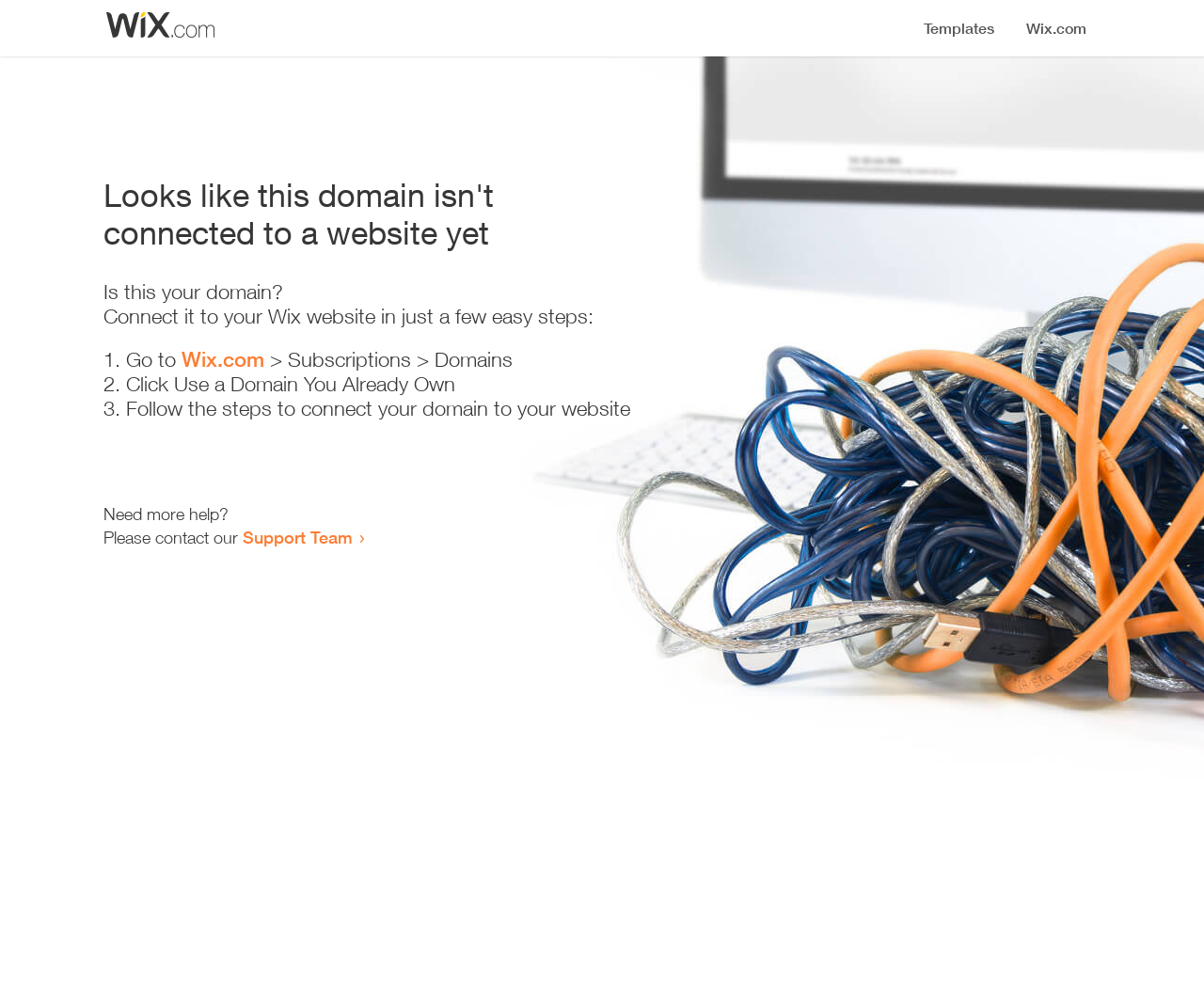Where can I get more help?
Could you answer the question with a detailed and thorough explanation?

The webpage provides a link to the 'Support Team' which suggests that users can get more help by contacting them.